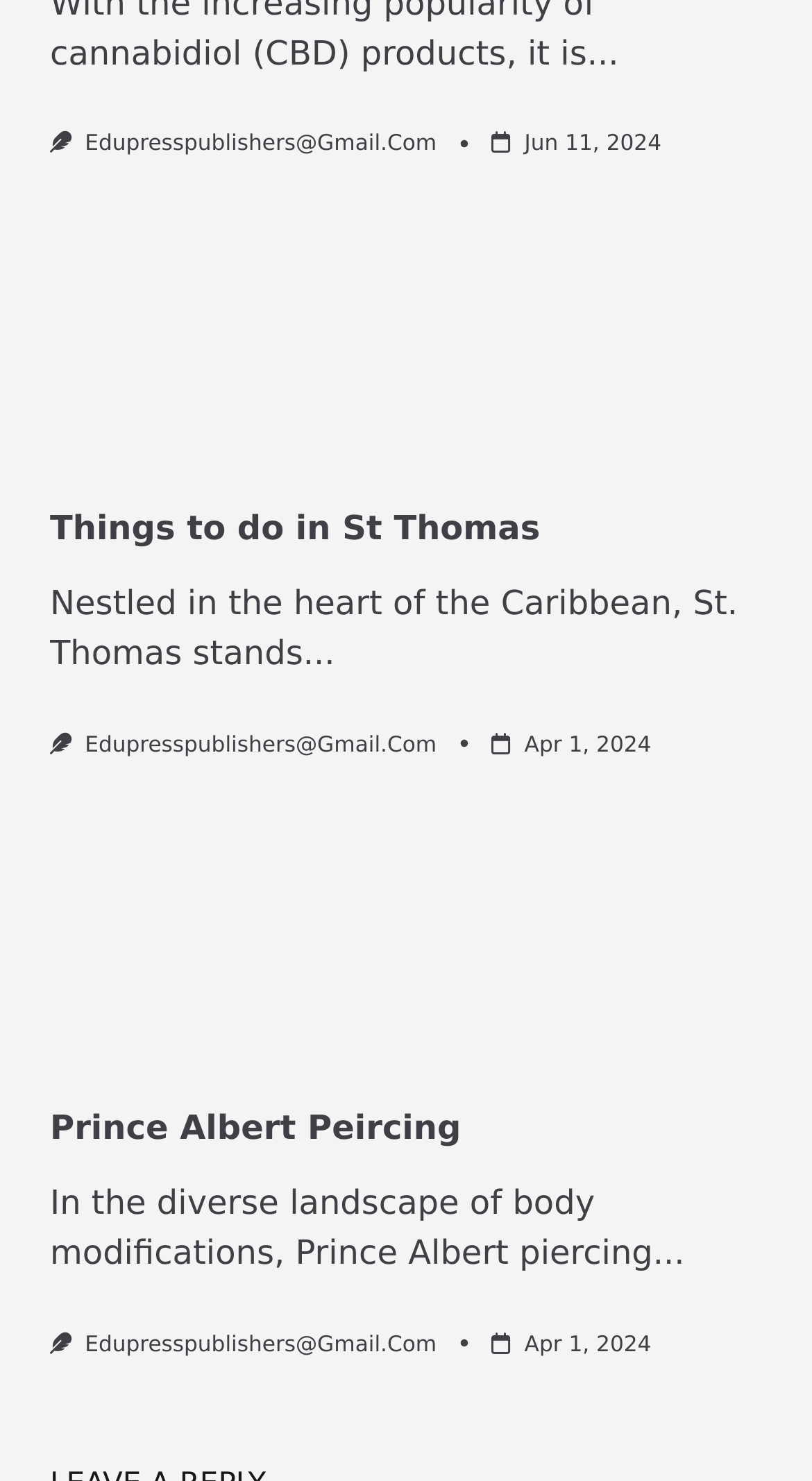Can you determine the bounding box coordinates of the area that needs to be clicked to fulfill the following instruction: "Click the link to contact the publisher"?

[0.104, 0.089, 0.538, 0.106]